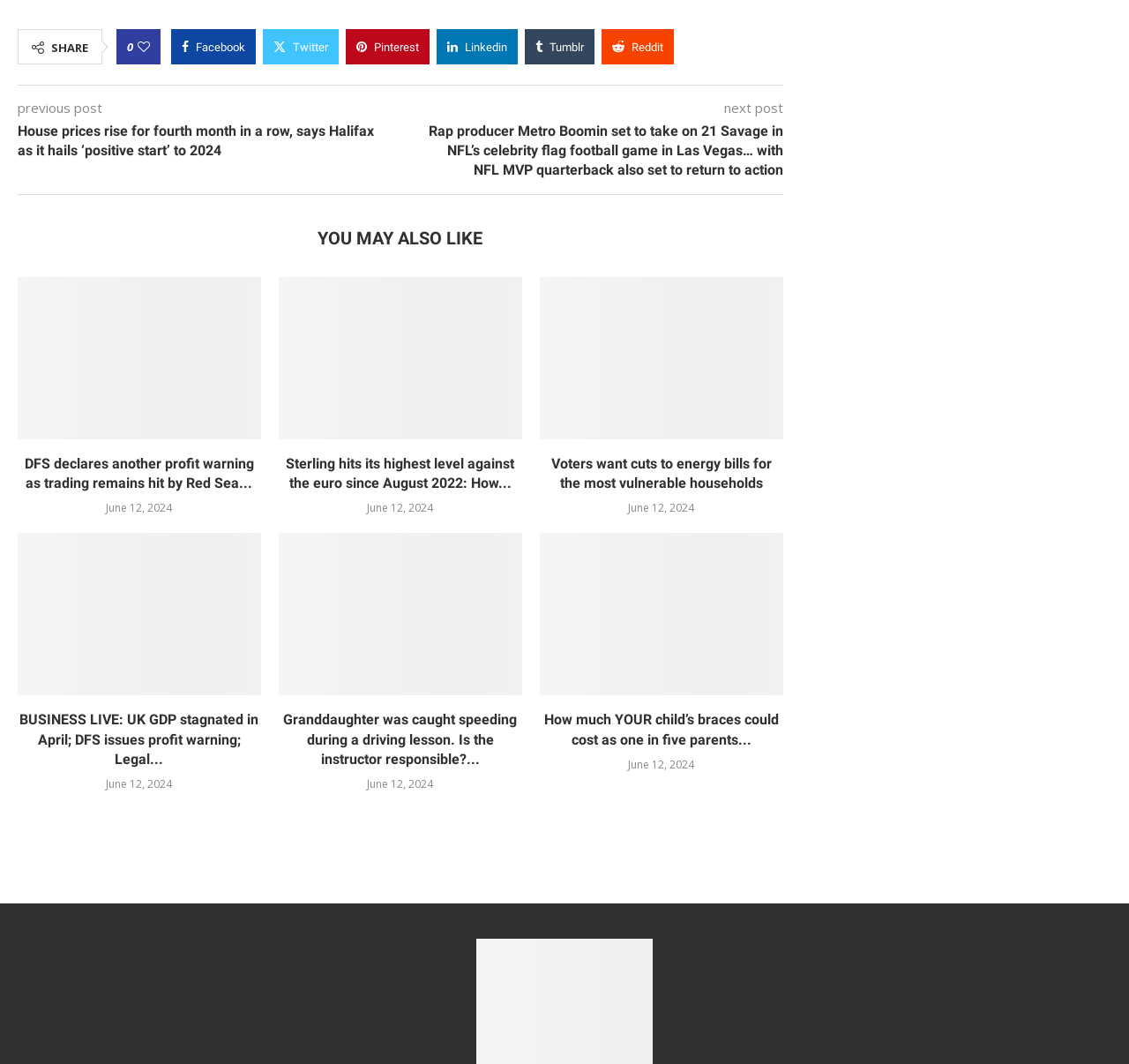Respond with a single word or phrase:
How many 'YOU MAY ALSO LIKE' posts are available on the webpage?

5